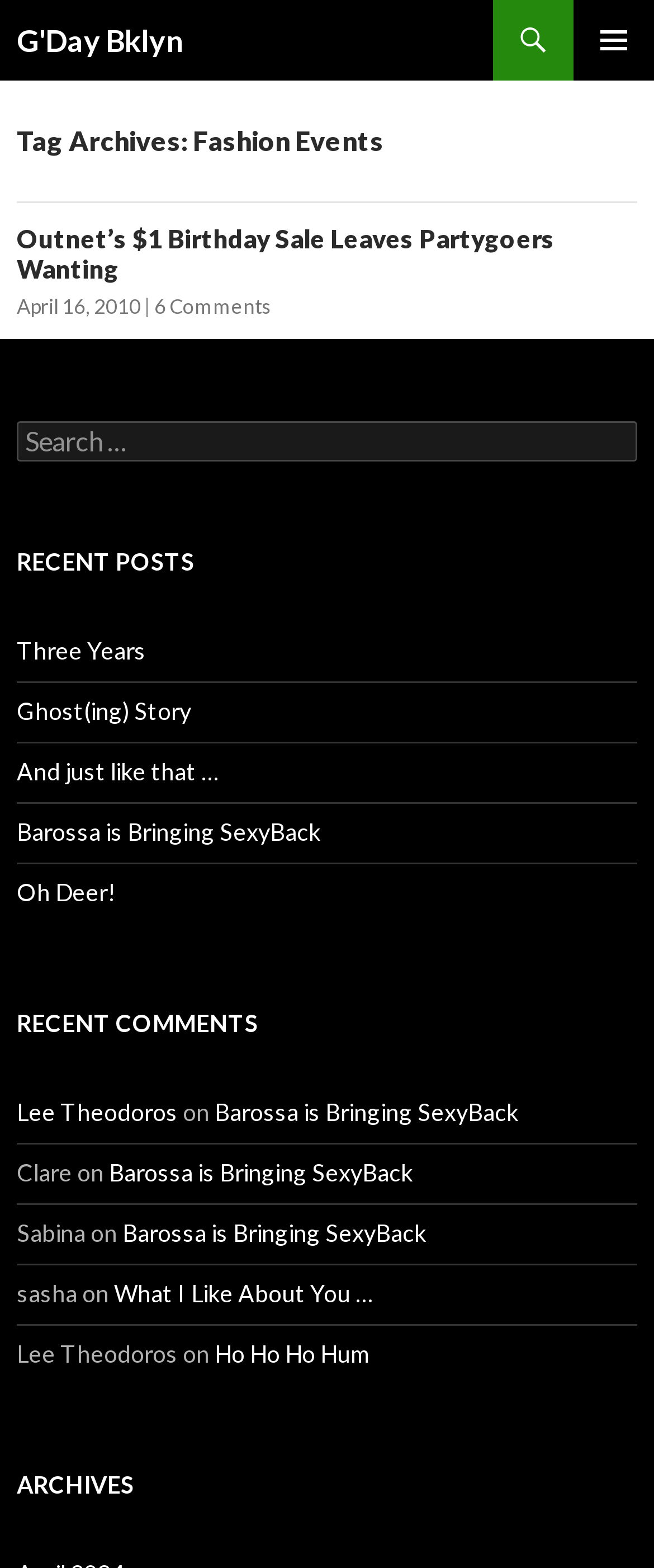Predict the bounding box for the UI component with the following description: "aria-label="Facebook"".

None